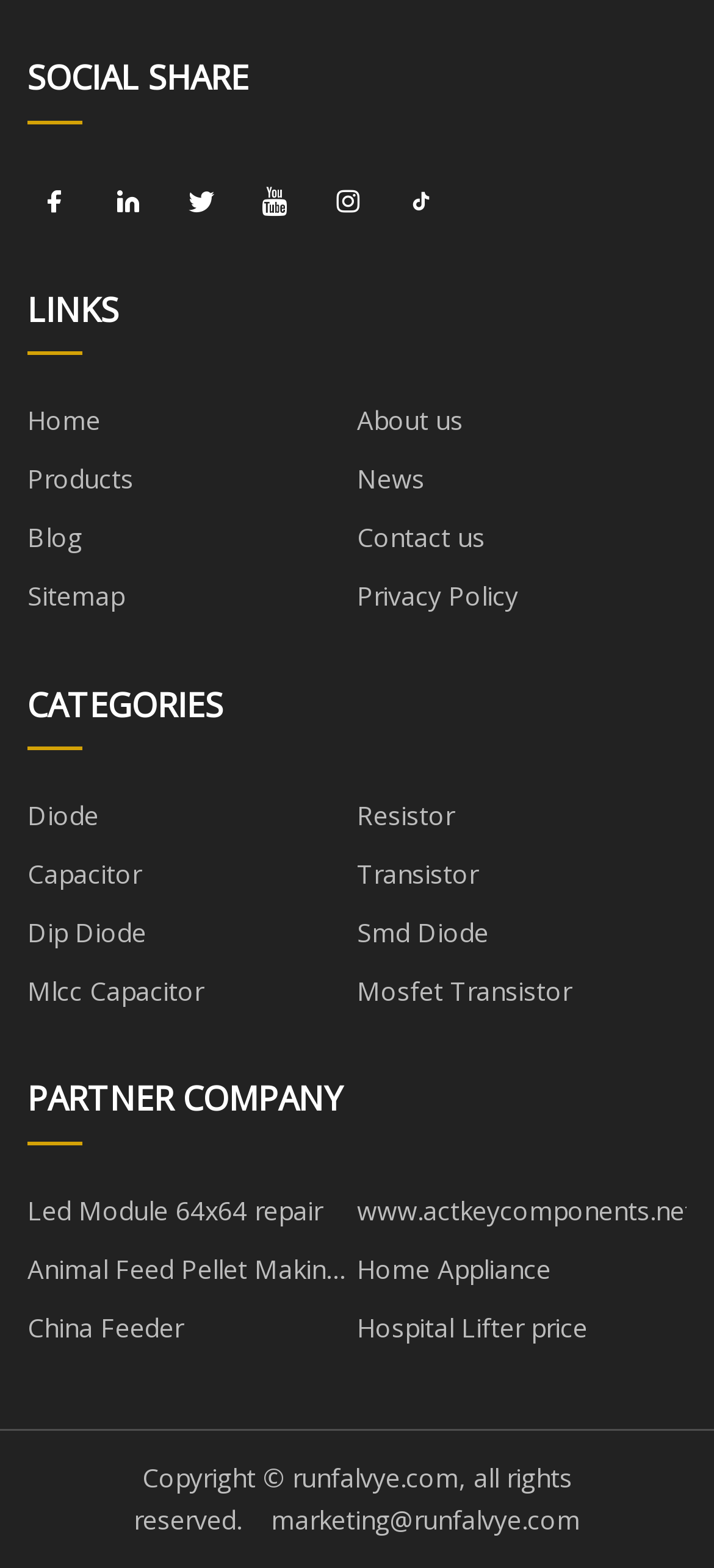Provide the bounding box coordinates, formatted as (top-left x, top-left y, bottom-right x, bottom-right y), with all values being floating point numbers between 0 and 1. Identify the bounding box of the UI element that matches the description: Led Module 64x64 repair

[0.038, 0.754, 0.5, 0.791]